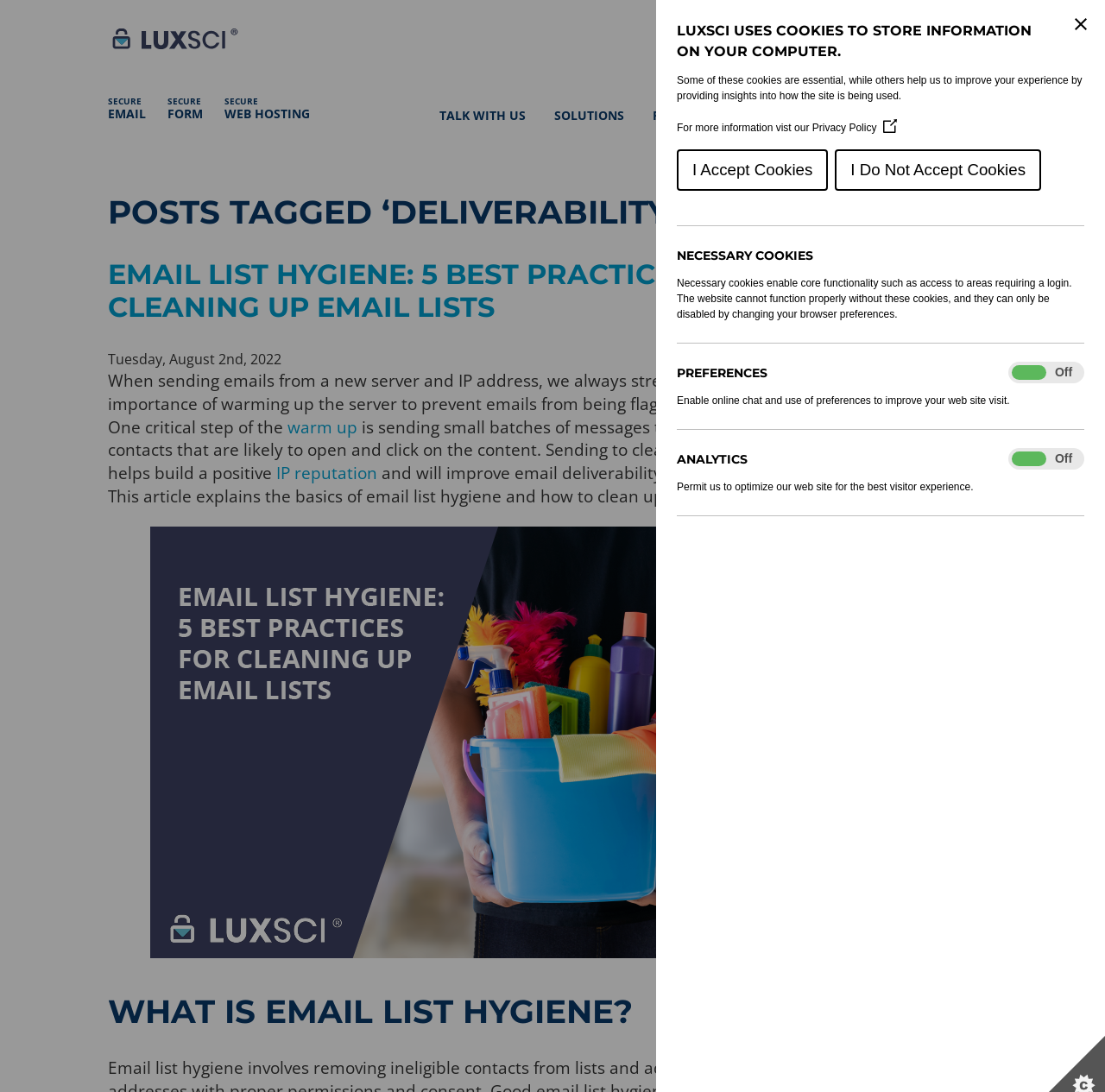Determine the bounding box coordinates for the area you should click to complete the following instruction: "Click the 'LOGIN' link".

[0.867, 0.098, 0.902, 0.113]